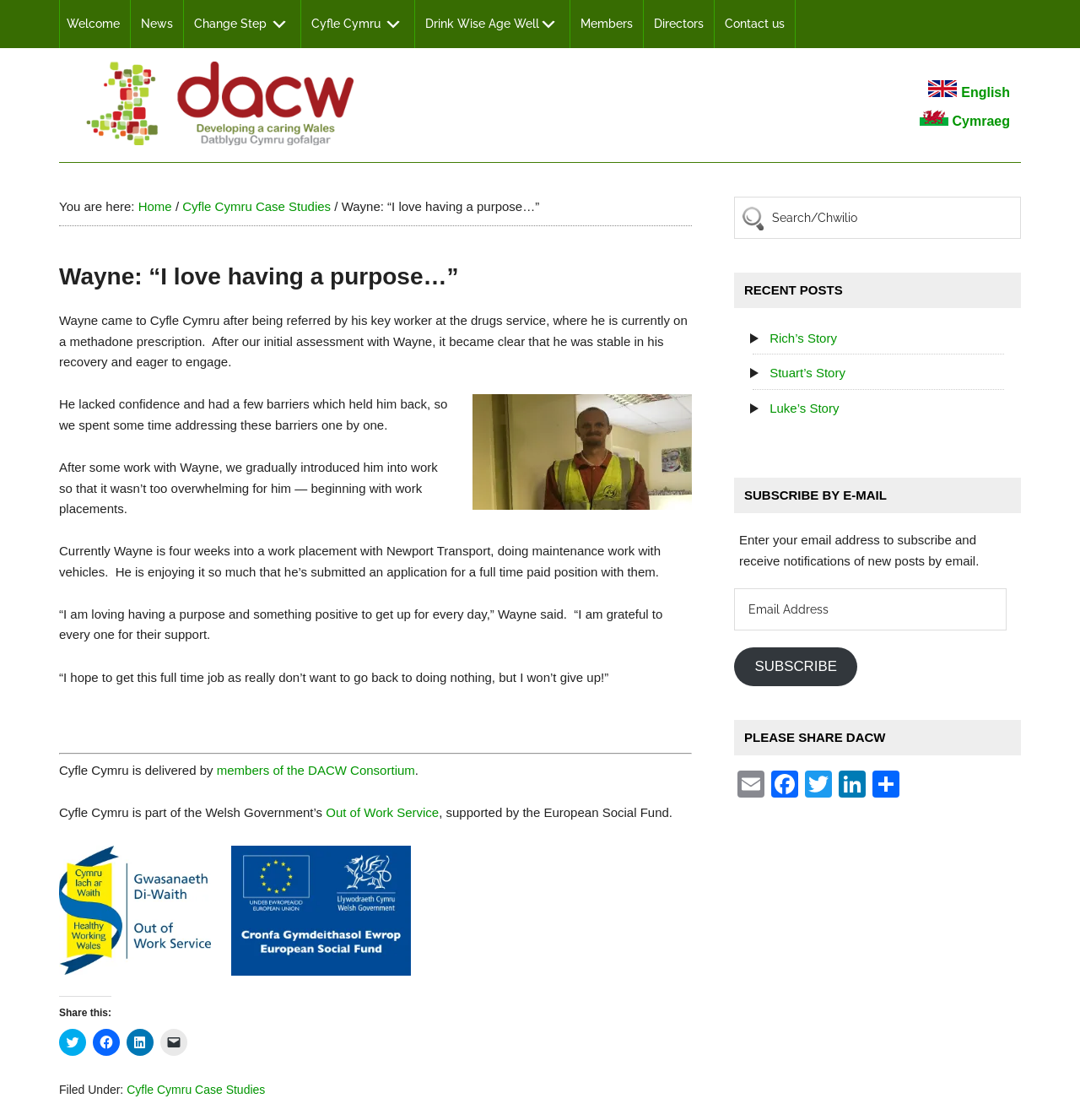Determine the bounding box coordinates of the clickable area required to perform the following instruction: "Search for something". The coordinates should be represented as four float numbers between 0 and 1: [left, top, right, bottom].

[0.68, 0.176, 0.945, 0.213]